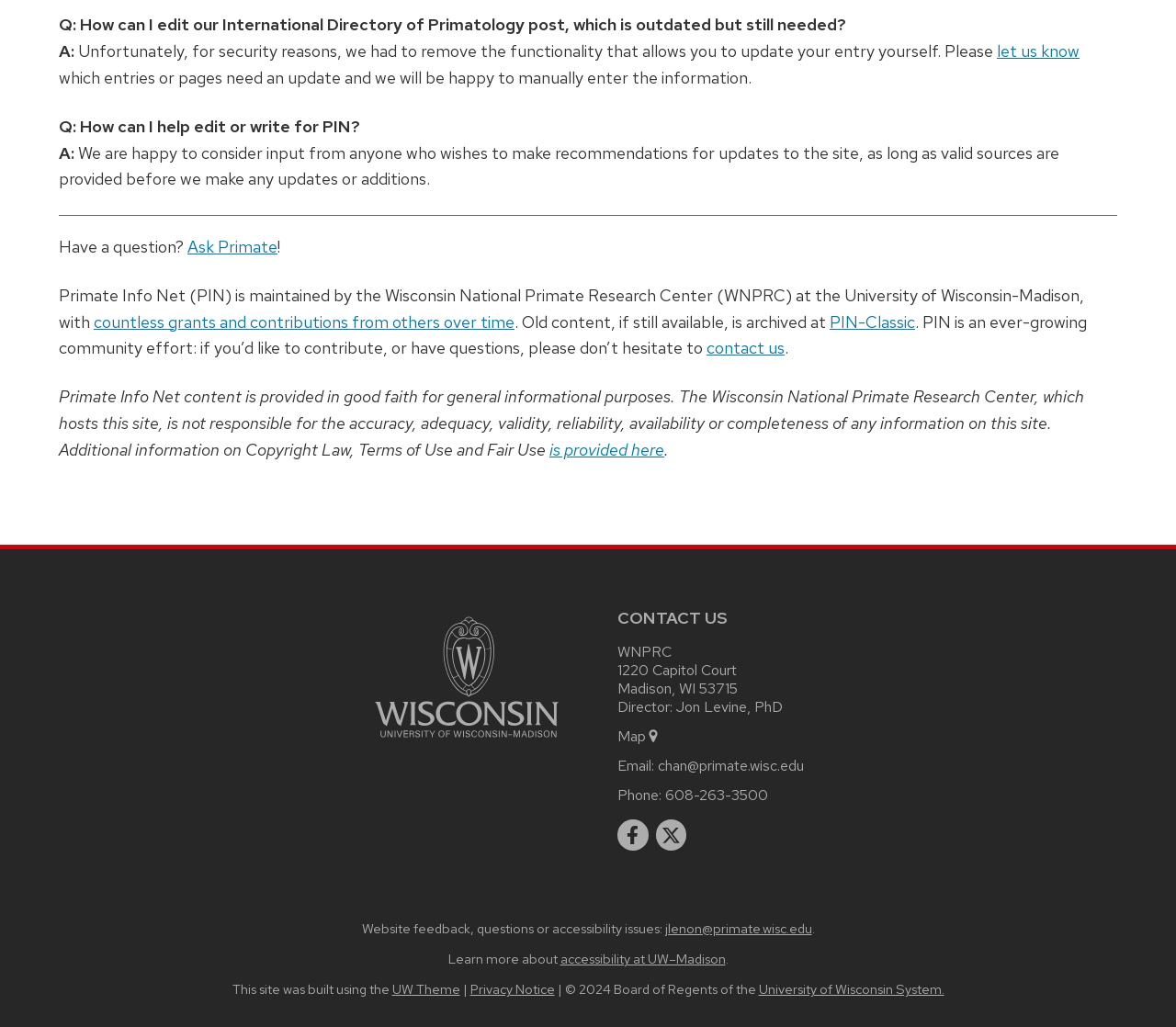Please specify the bounding box coordinates of the area that should be clicked to accomplish the following instruction: "Email chan@primate.wisc.edu". The coordinates should consist of four float numbers between 0 and 1, i.e., [left, top, right, bottom].

[0.559, 0.736, 0.684, 0.755]